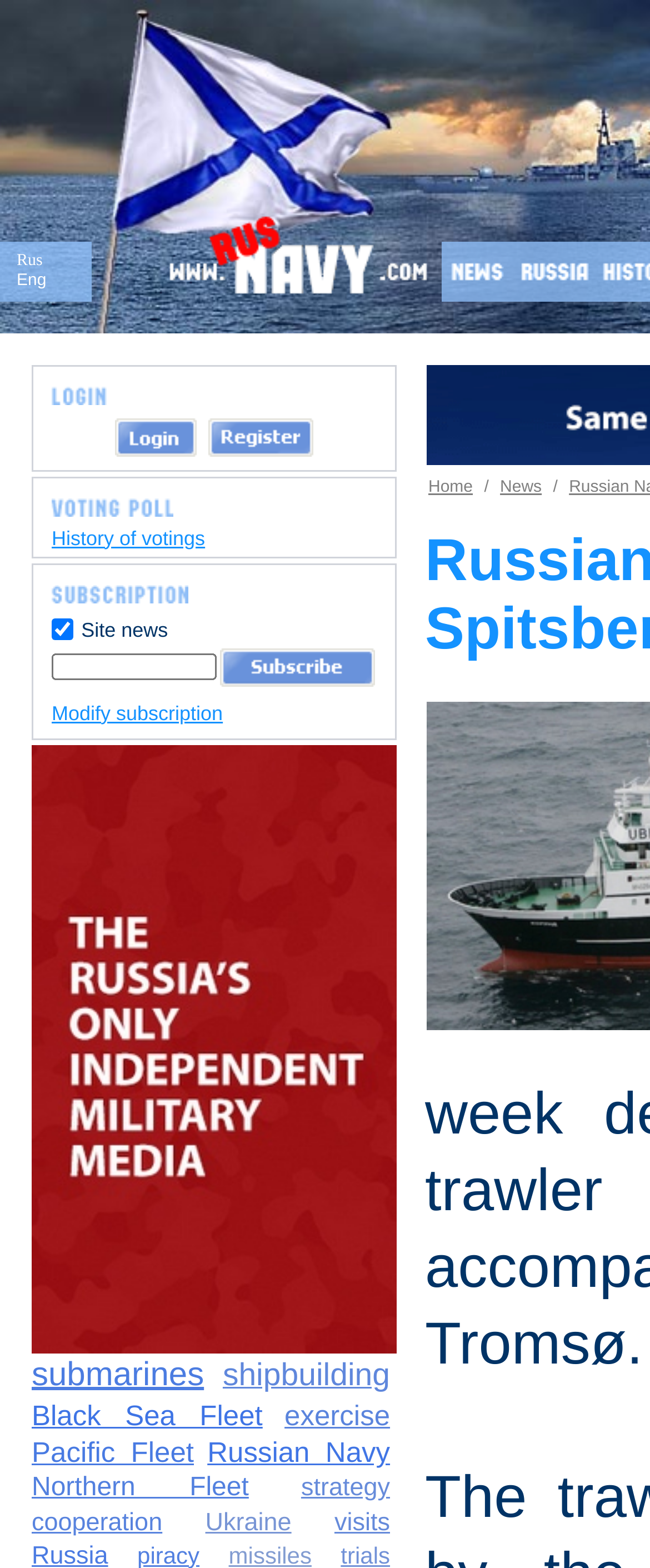Are there any news categories on the webpage?
Please respond to the question thoroughly and include all relevant details.

I discovered a series of links with labels like 'News', 'Russia', 'submarines', 'shipbuilding', and others, which appear to be news categories or topics.